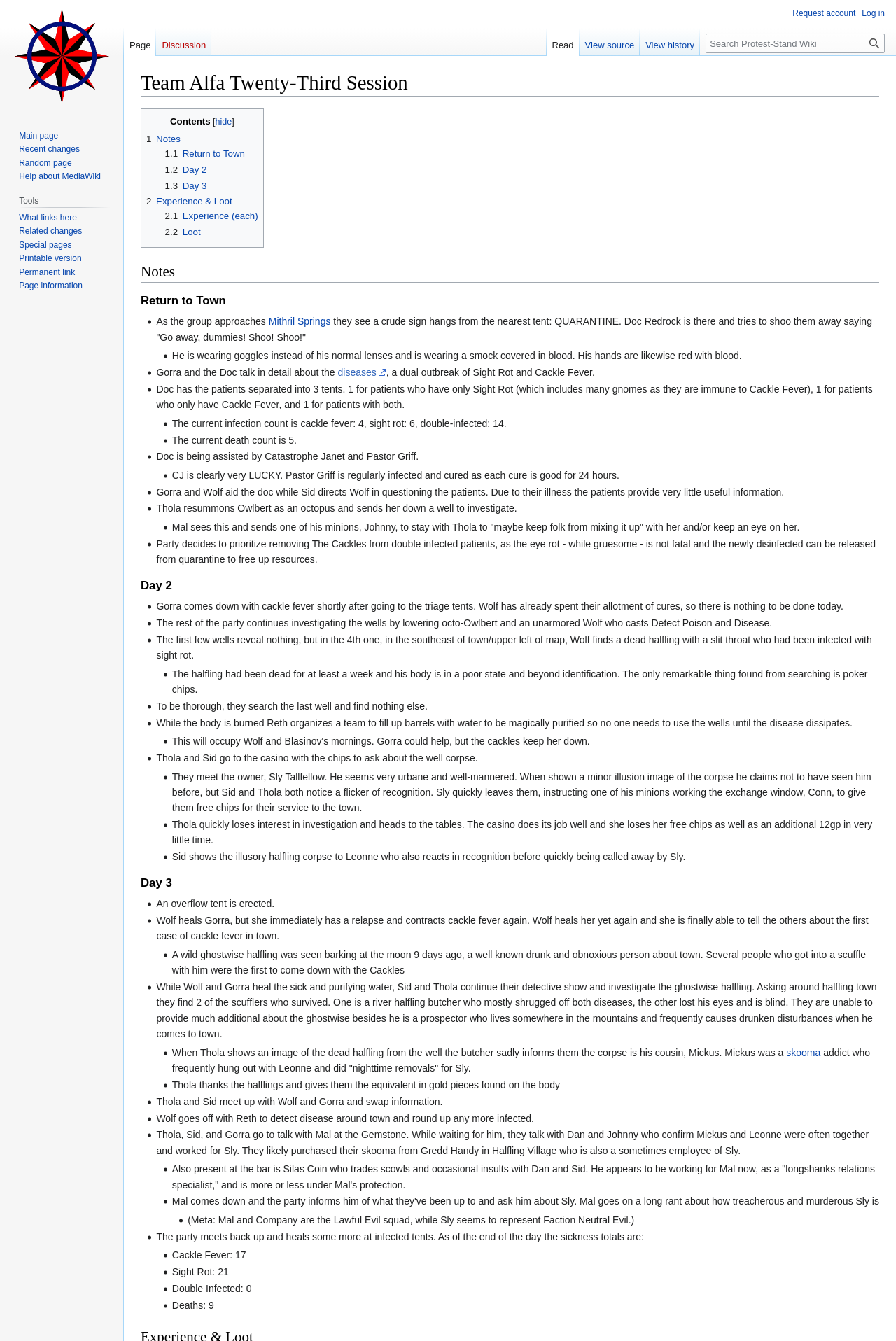Determine the bounding box of the UI element mentioned here: "CONTACT US". The coordinates must be in the format [left, top, right, bottom] with values ranging from 0 to 1.

None